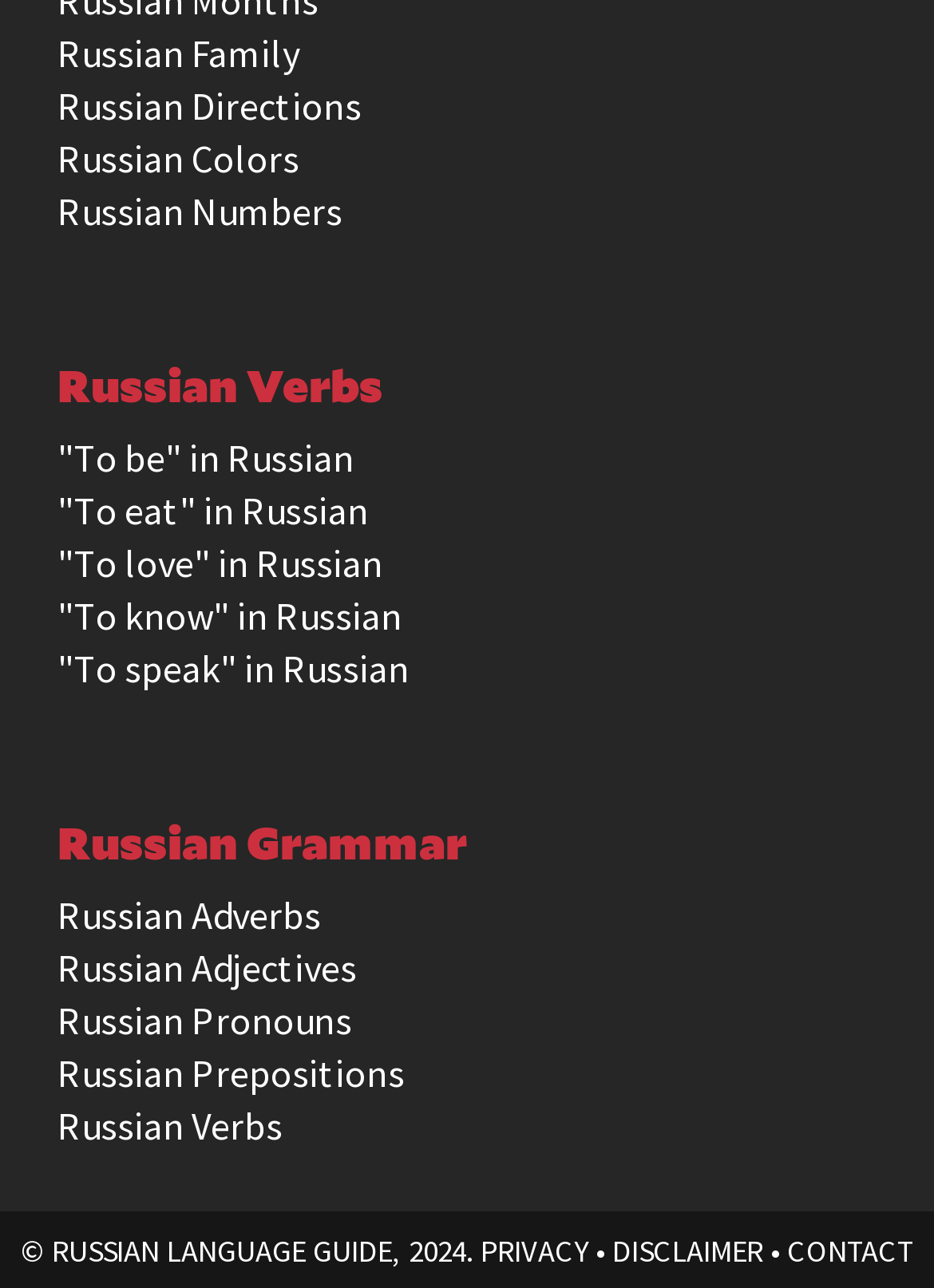Please locate the bounding box coordinates for the element that should be clicked to achieve the following instruction: "Contact the website administrator". Ensure the coordinates are given as four float numbers between 0 and 1, i.e., [left, top, right, bottom].

[0.842, 0.956, 0.978, 0.986]